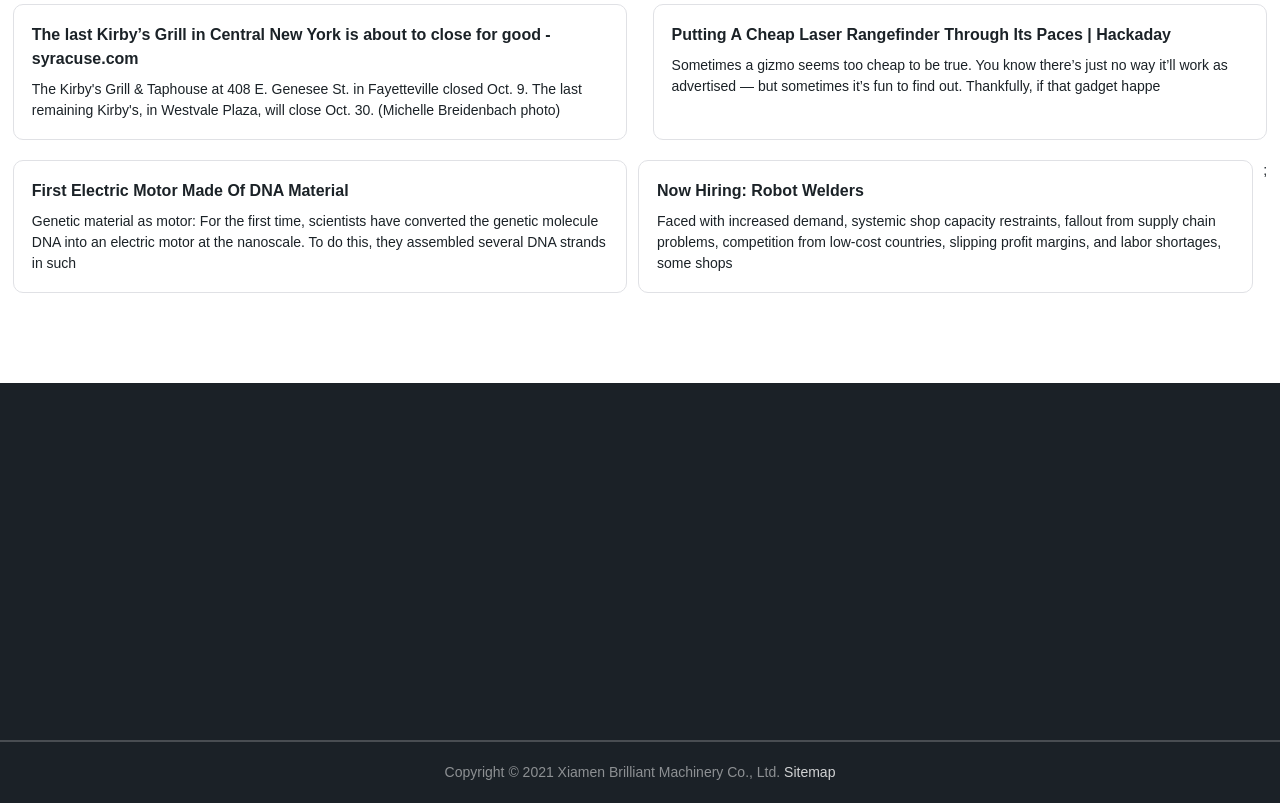Please locate the bounding box coordinates for the element that should be clicked to achieve the following instruction: "Read the 'The last Kirby’s Grill in Central New York is about to close for good' heading". Ensure the coordinates are given as four float numbers between 0 and 1, i.e., [left, top, right, bottom].

[0.025, 0.029, 0.475, 0.088]